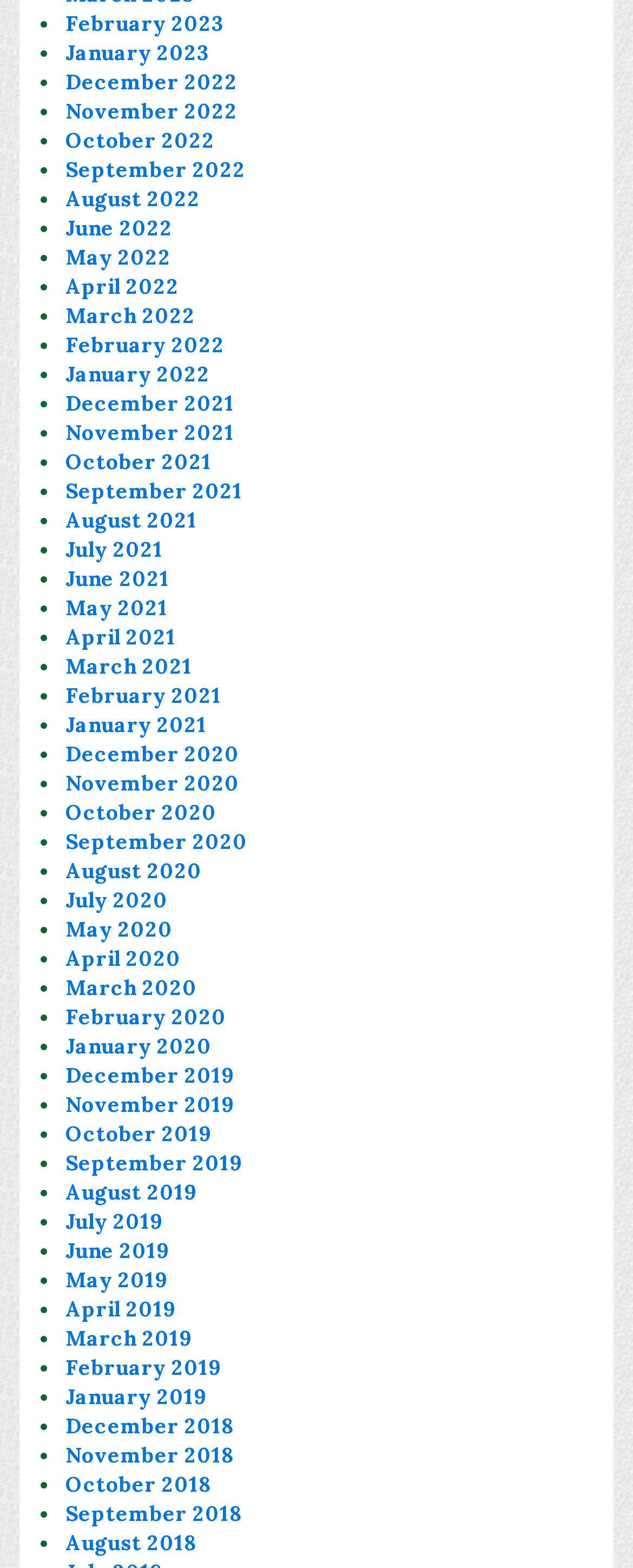How are the months organized on this webpage?
Please answer the question with a single word or phrase, referencing the image.

Chronologically